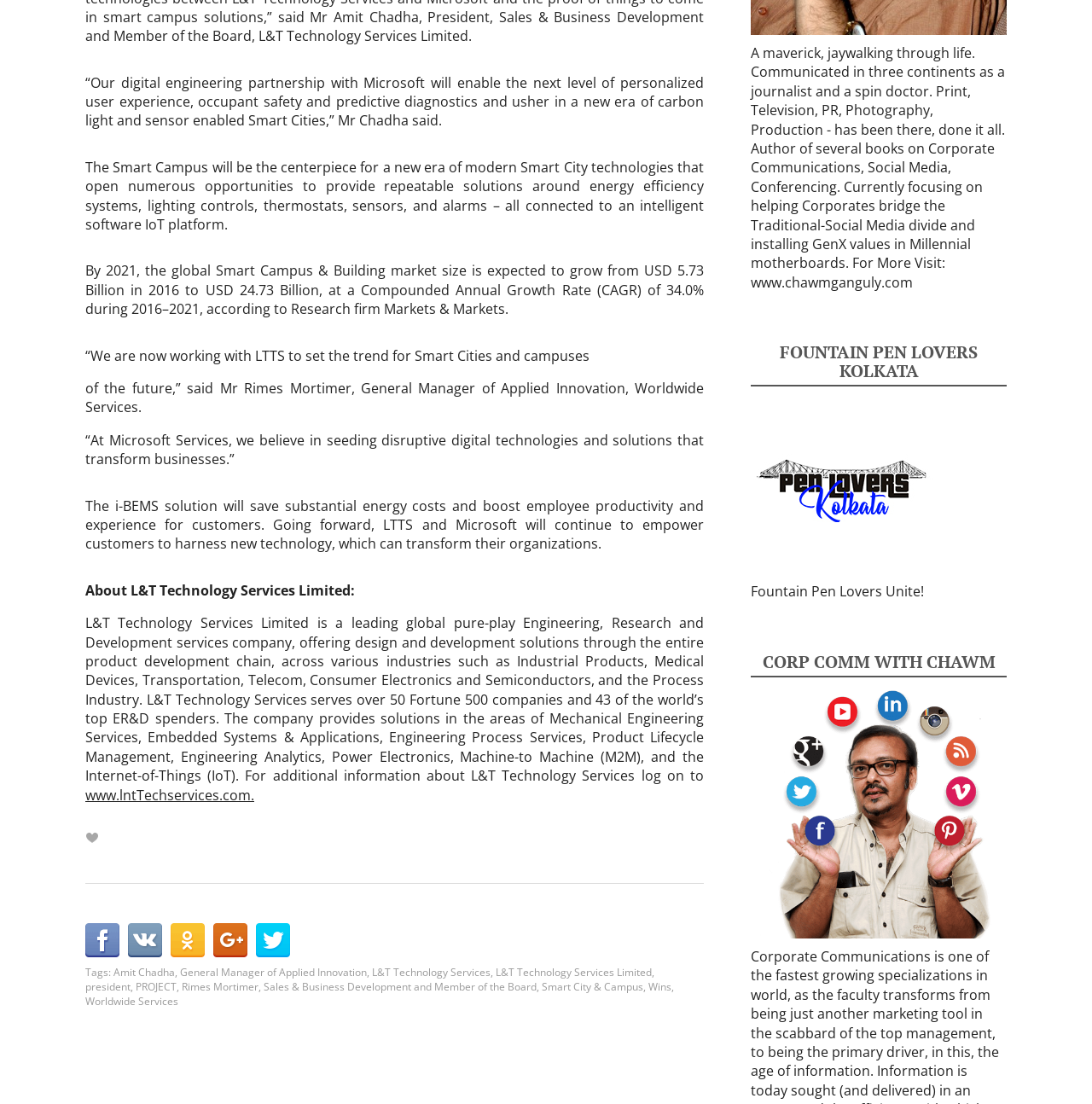From the element description: "General Manager of Applied Innovation", extract the bounding box coordinates of the UI element. The coordinates should be expressed as four float numbers between 0 and 1, in the order [left, top, right, bottom].

[0.165, 0.874, 0.336, 0.887]